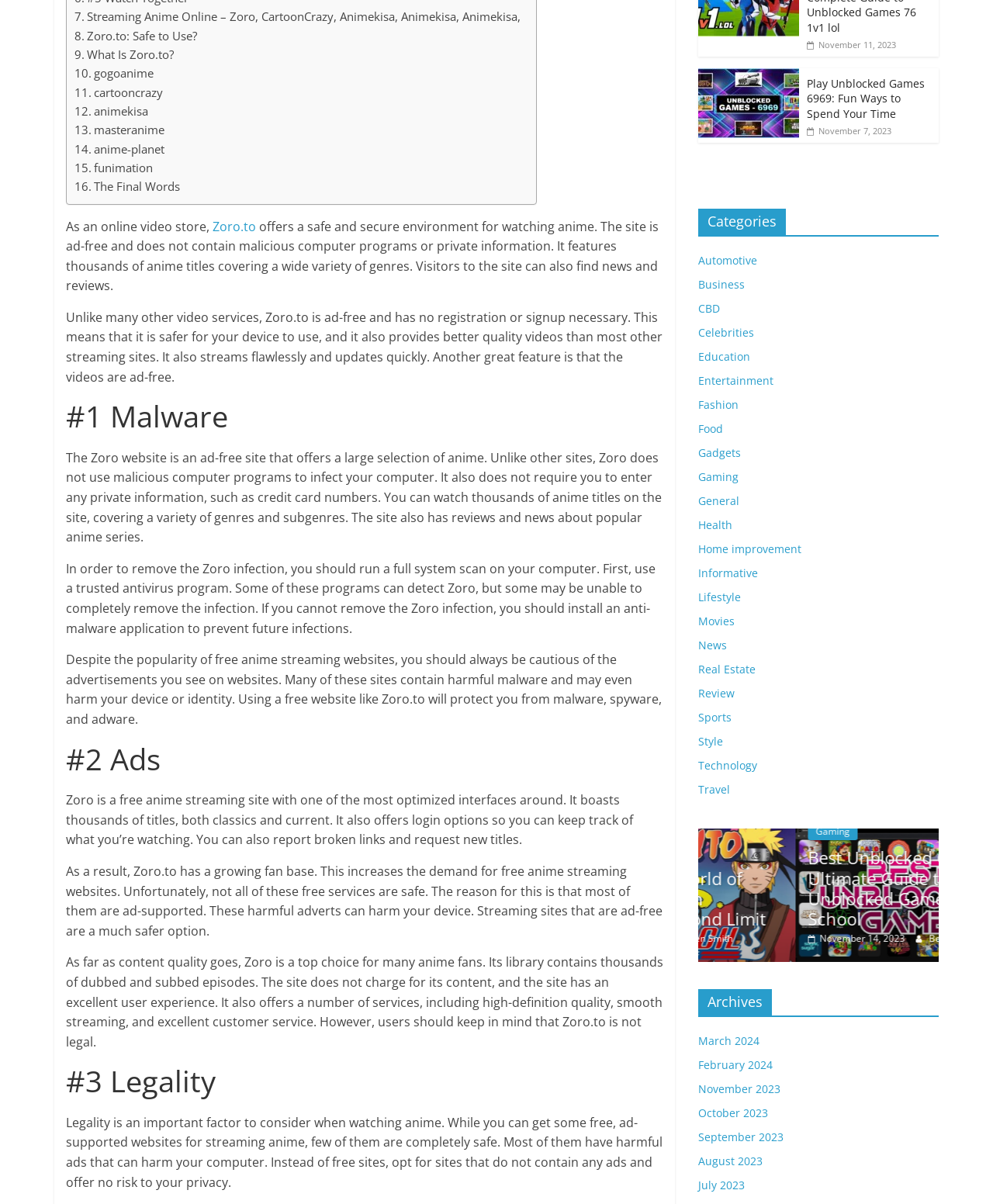How many anime titles are available on Zoro.to?
Based on the screenshot, answer the question with a single word or phrase.

Thousands